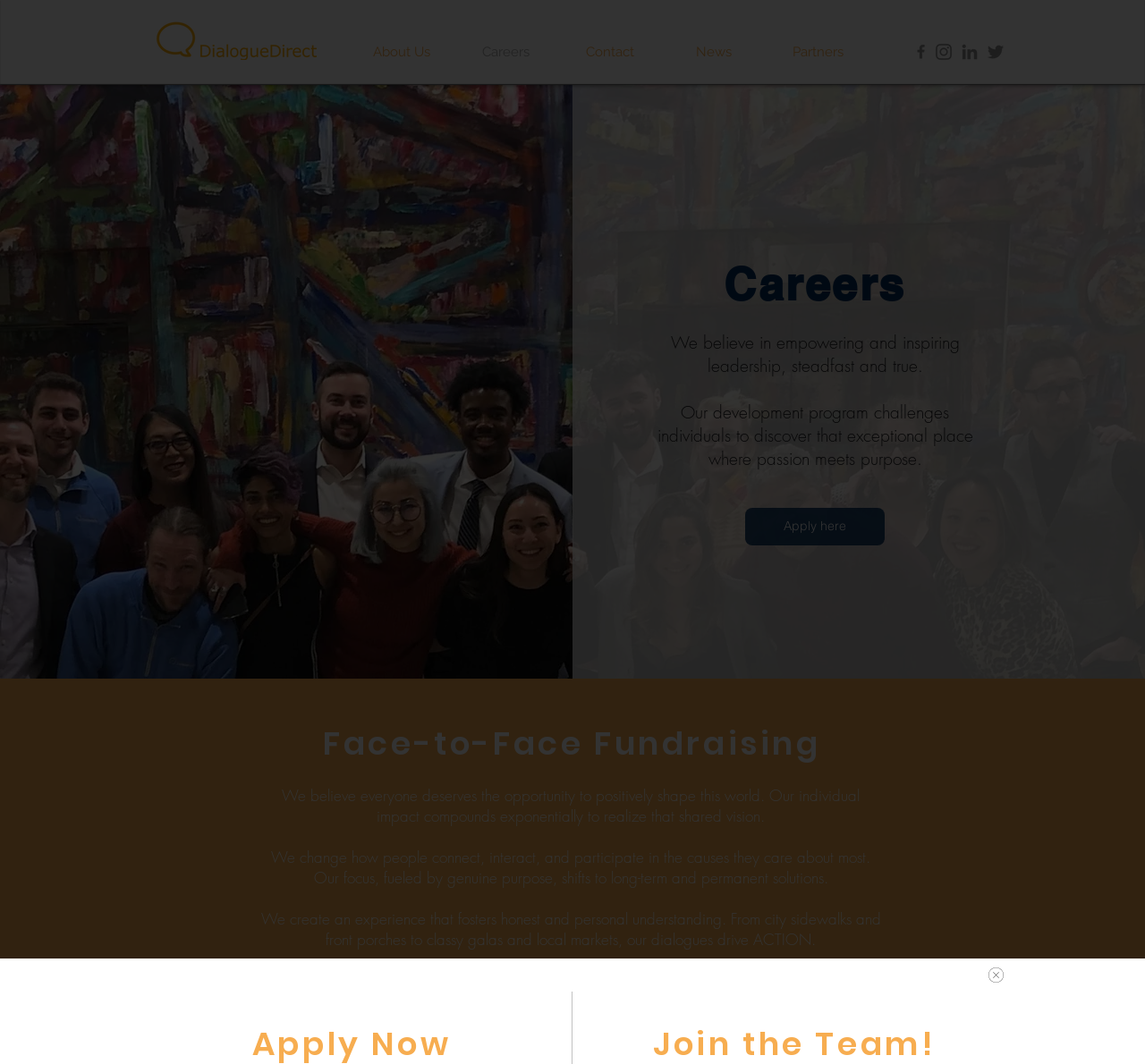Predict the bounding box coordinates of the UI element that matches this description: "Apply here". The coordinates should be in the format [left, top, right, bottom] with each value between 0 and 1.

[0.651, 0.477, 0.773, 0.513]